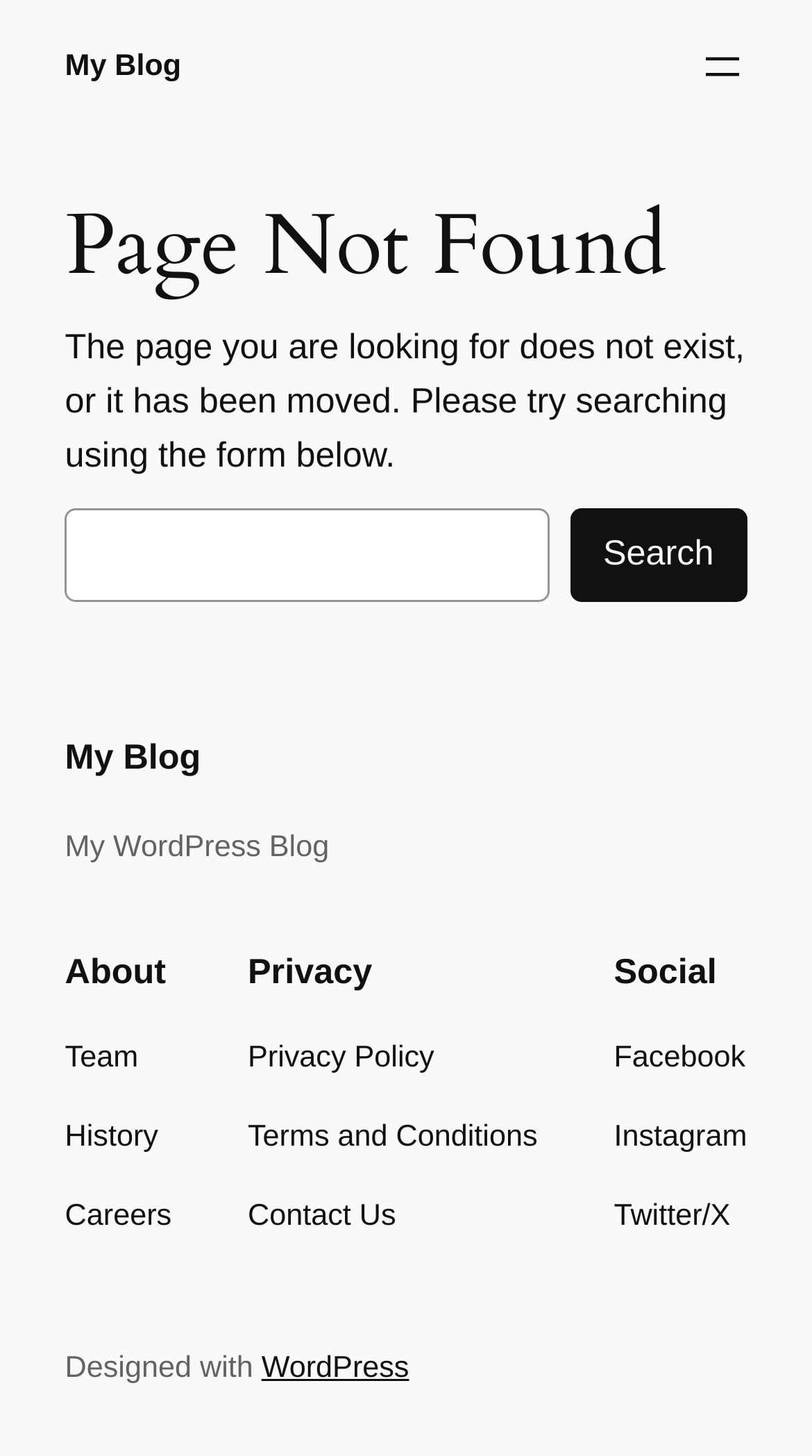Please answer the following question using a single word or phrase: 
What is the purpose of the search box?

Search for content